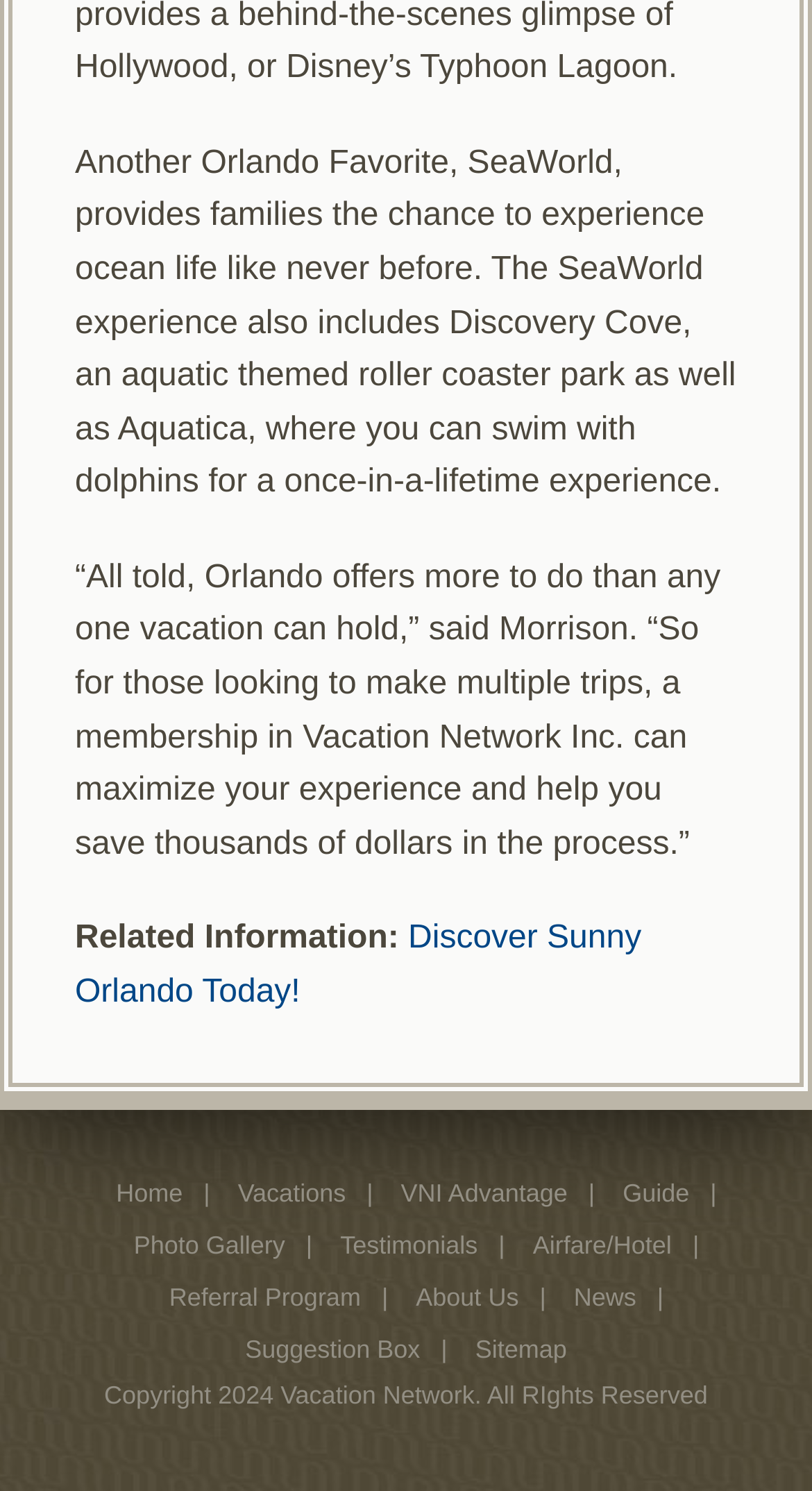Determine the bounding box coordinates for the clickable element to execute this instruction: "View 'Vacations' section". Provide the coordinates as four float numbers between 0 and 1, i.e., [left, top, right, bottom].

[0.293, 0.79, 0.426, 0.81]